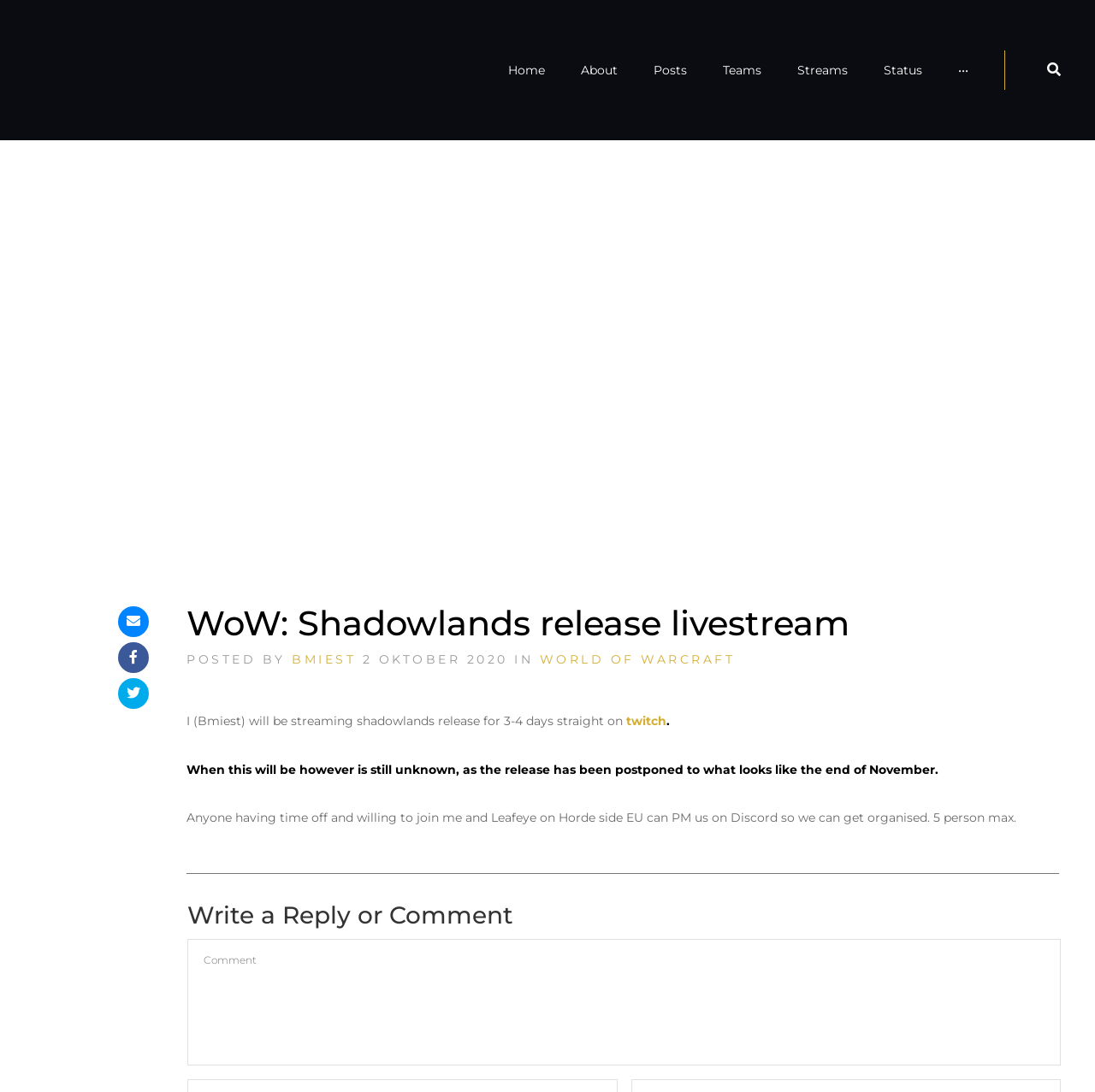Please provide the bounding box coordinates for the UI element as described: "bmiest". The coordinates must be four floats between 0 and 1, represented as [left, top, right, bottom].

[0.266, 0.598, 0.325, 0.609]